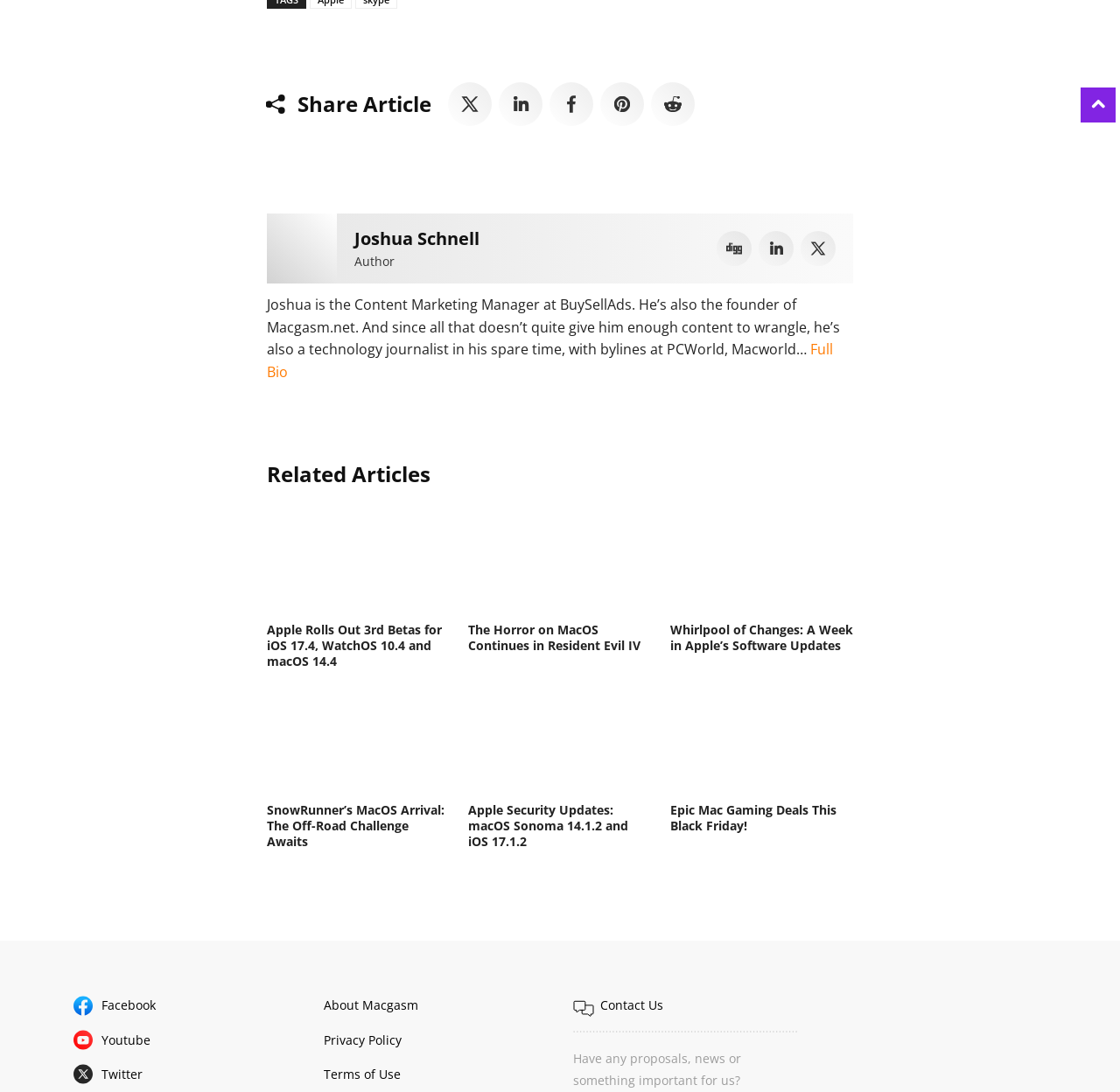Please analyze the image and give a detailed answer to the question:
What is the purpose of the 'Contact Us' link?

The 'Contact Us' link is provided at the bottom of the page, along with a text 'Have any proposals, news or something important for us?', suggesting that it is for users to contact the website with proposals, news, or important information.